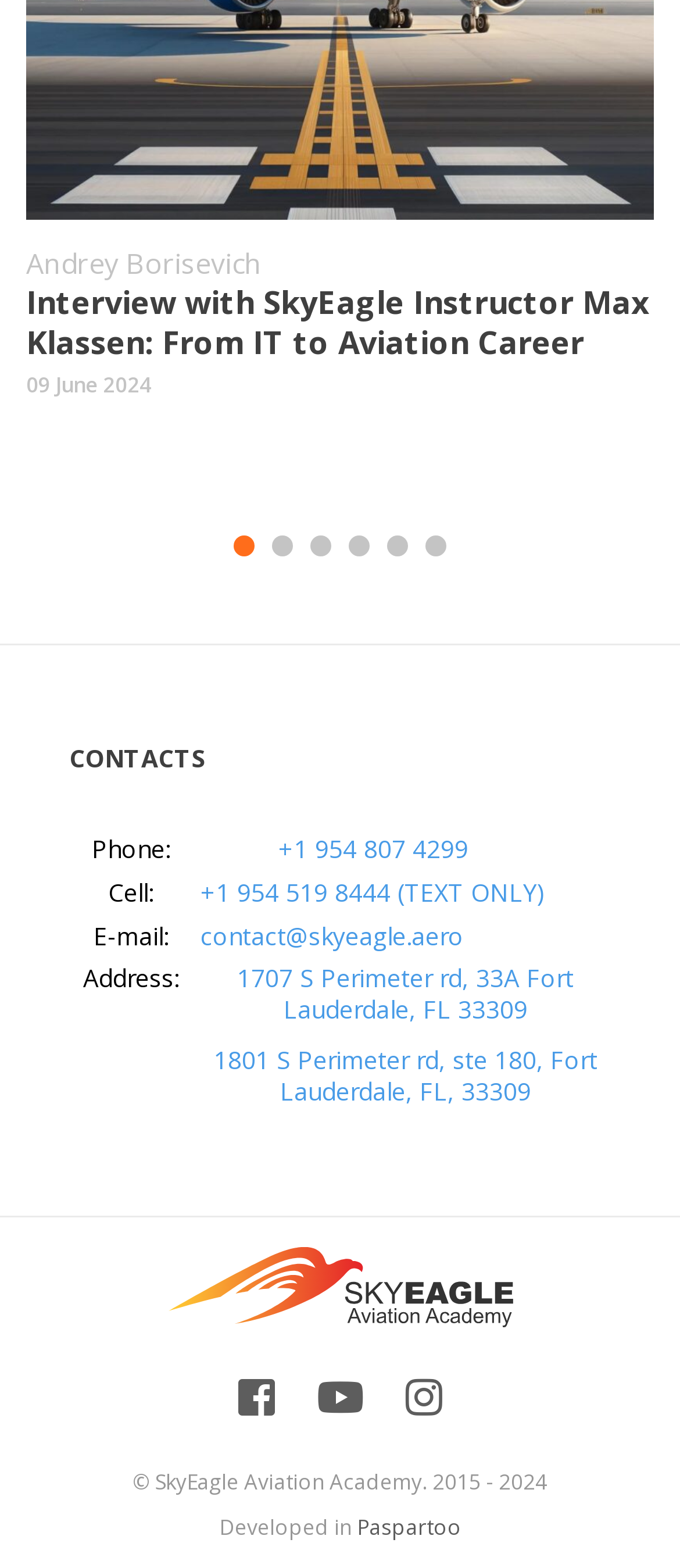Determine the bounding box coordinates for the HTML element described here: "3".

[0.456, 0.342, 0.487, 0.355]